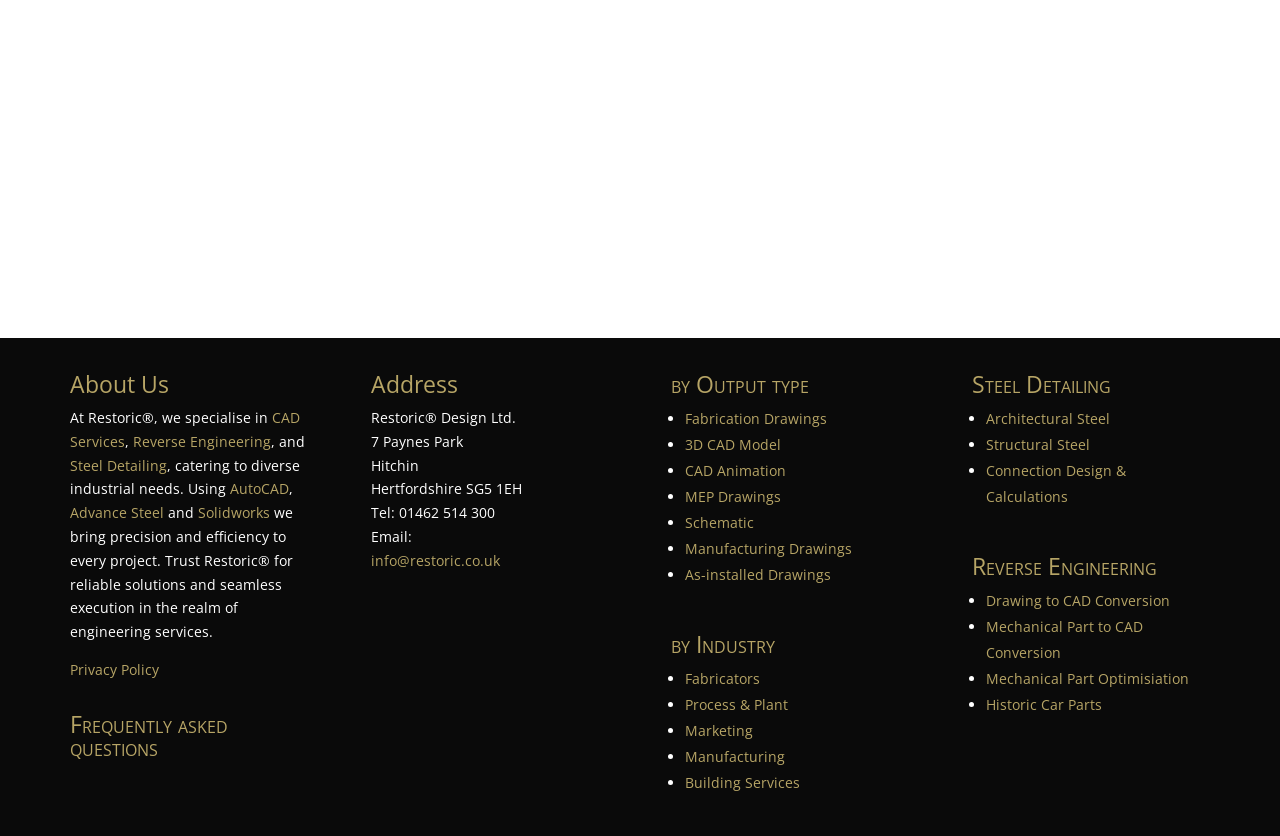Provide the bounding box coordinates of the area you need to click to execute the following instruction: "Check 'Frequently asked questions'".

[0.055, 0.847, 0.178, 0.913]